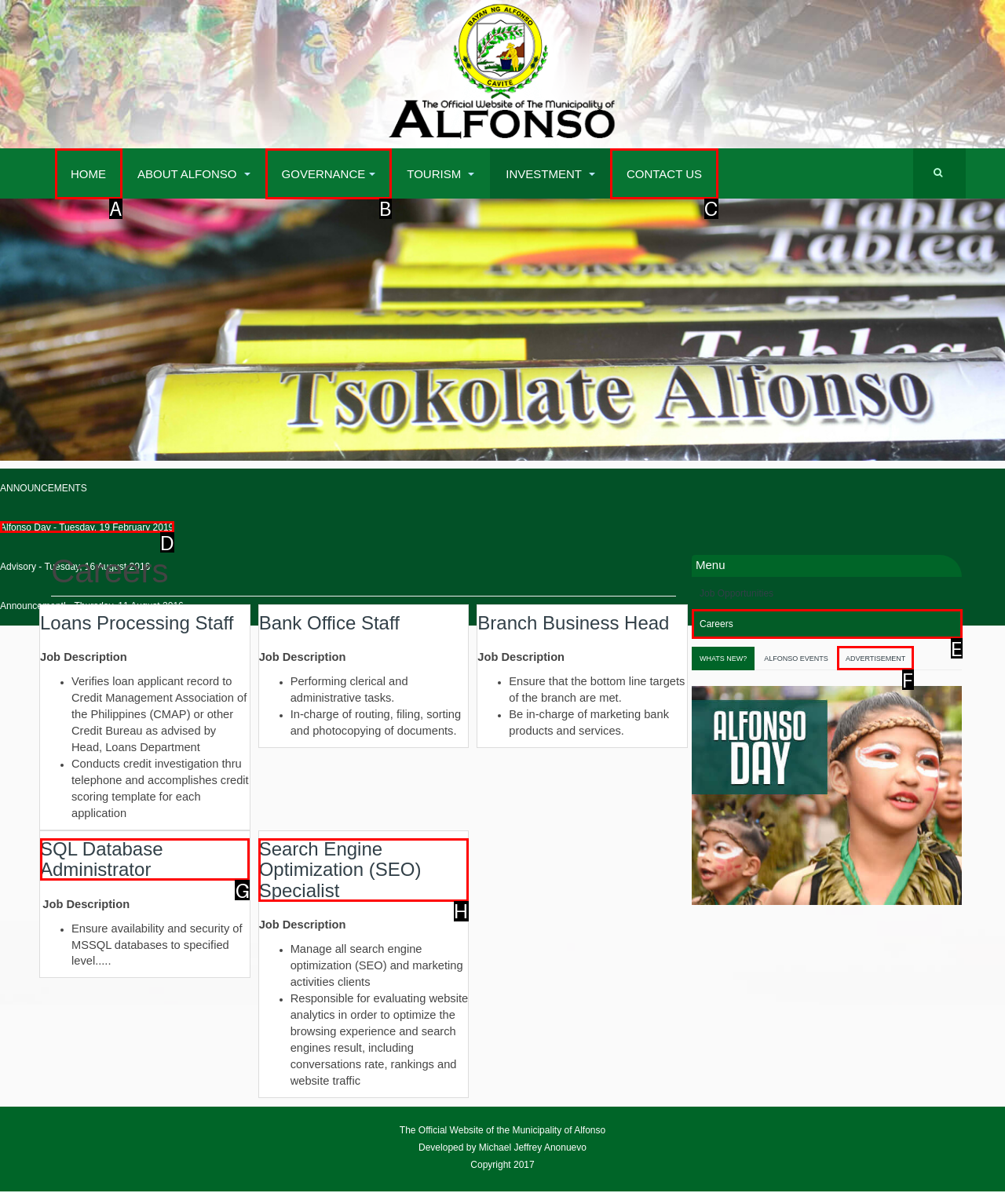Identify the bounding box that corresponds to: Search Engine Optimization (SEO) Specialist
Respond with the letter of the correct option from the provided choices.

H